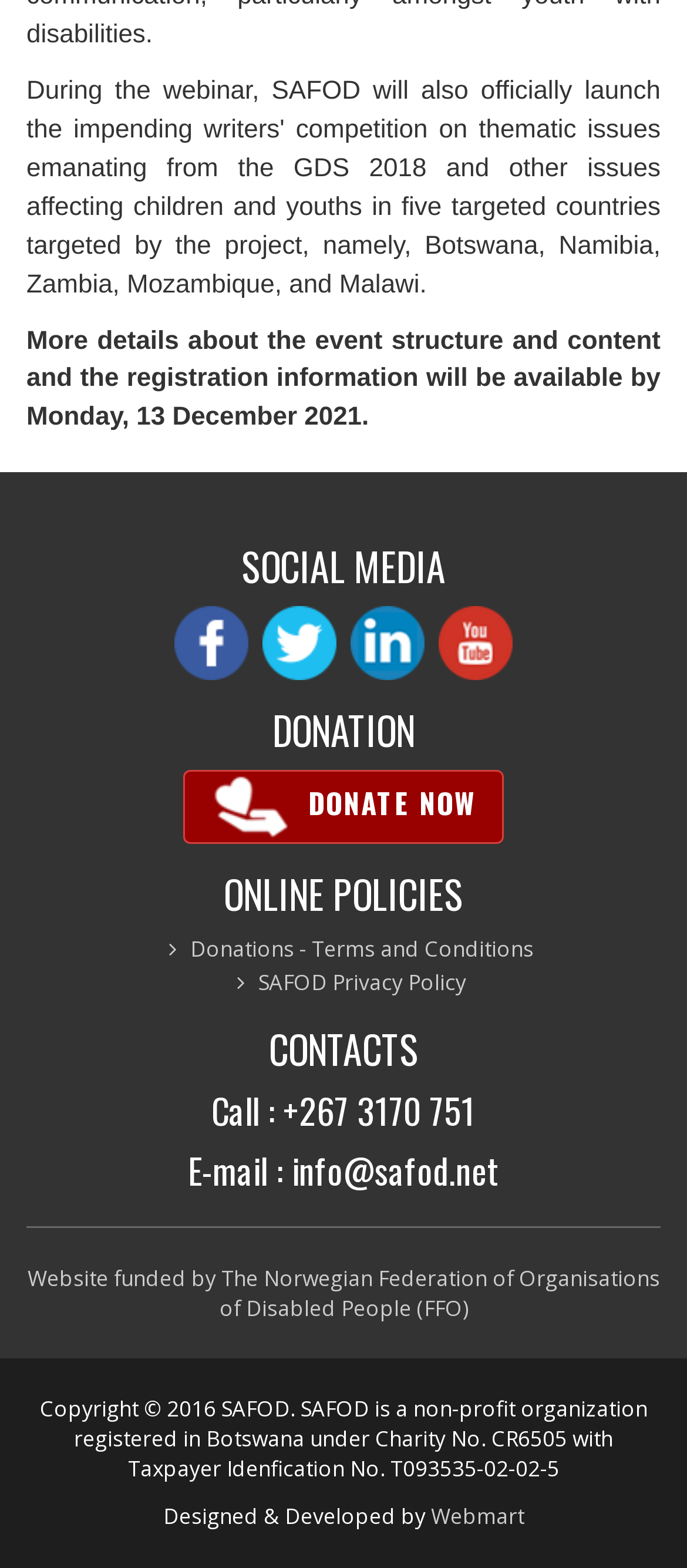What is the organization's charity number?
Based on the screenshot, give a detailed explanation to answer the question.

I found the charity number by looking at the bottom of the webpage, where it says 'SAFOD is a non-profit organization registered in Botswana under Charity No. CR6505 with Taxpayer Identification No. T093535-02-02-5'.